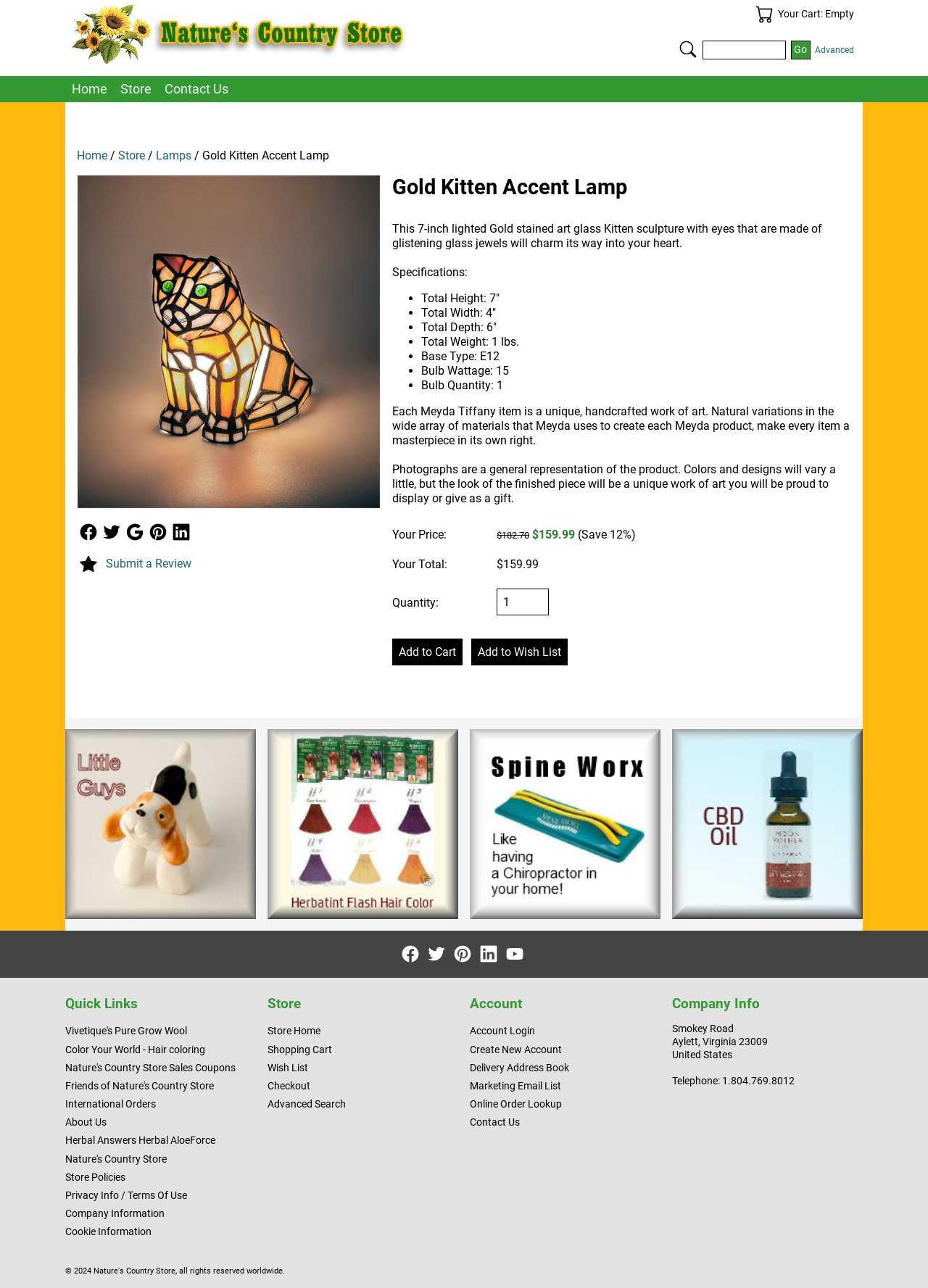Provide a short answer to the following question with just one word or phrase: What is the base type of the Gold Kitten Accent Lamp?

E12